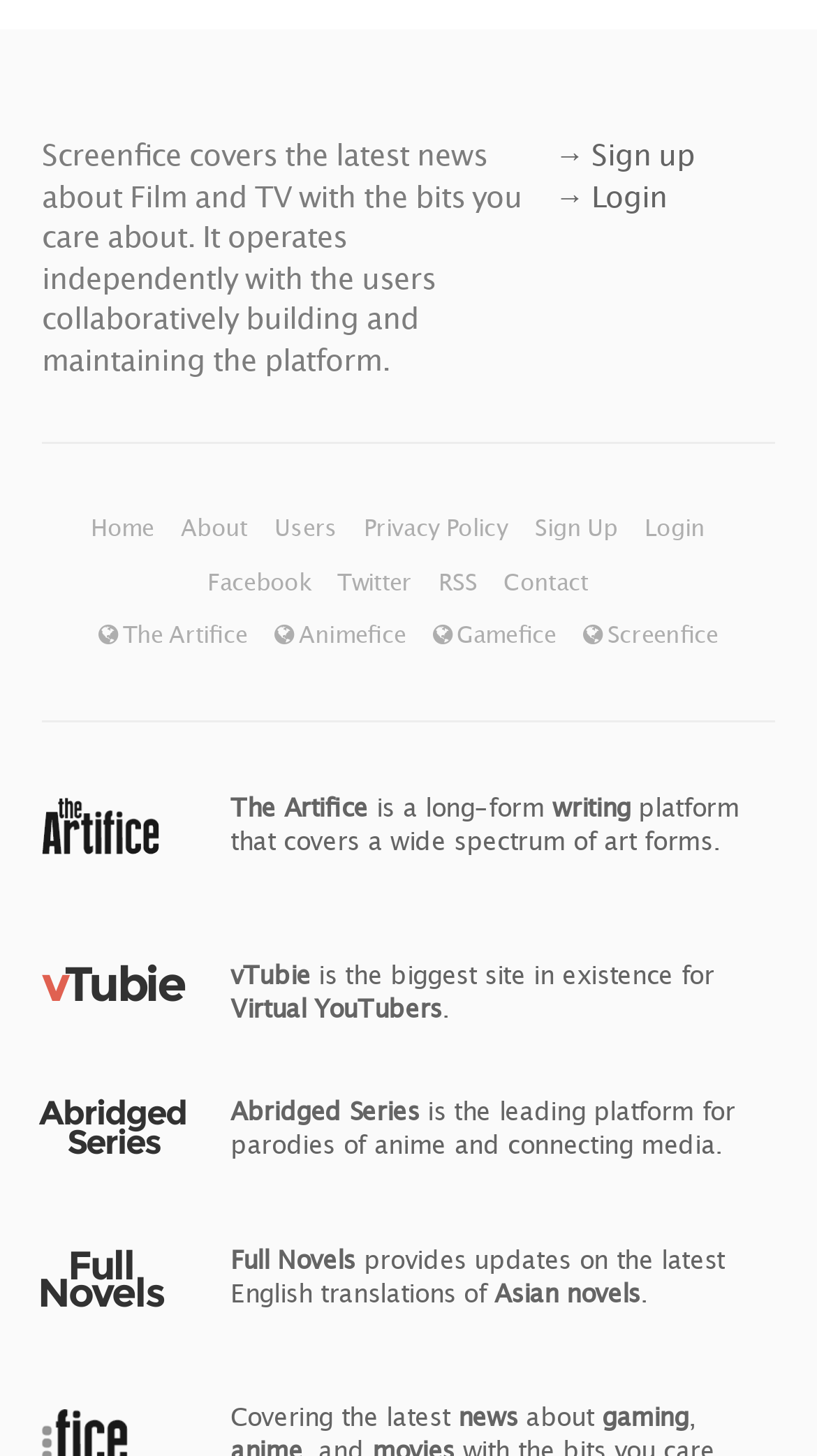What is the main topic of Screenfice?
Using the information presented in the image, please offer a detailed response to the question.

Based on the description in the LayoutTableCell element, 'Screenfice covers the latest news about Film and TV with the bits you care about.', it can be inferred that the main topic of Screenfice is Film and TV.